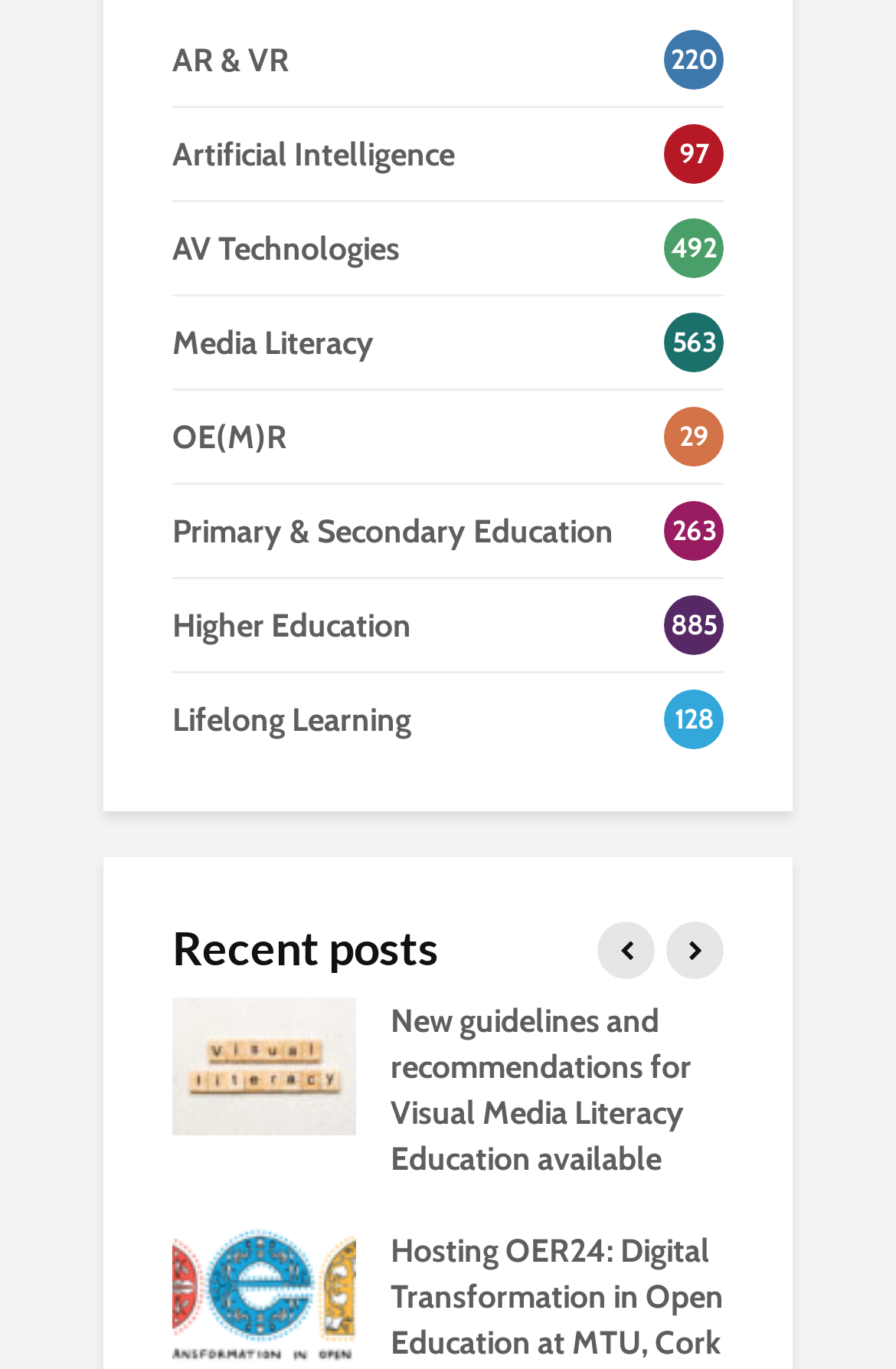Specify the bounding box coordinates of the area to click in order to execute this command: 'Explore Hosting OER24: Digital Transformation in Open Education at MTU, Cork'. The coordinates should consist of four float numbers ranging from 0 to 1, and should be formatted as [left, top, right, bottom].

[0.192, 0.929, 0.397, 0.96]